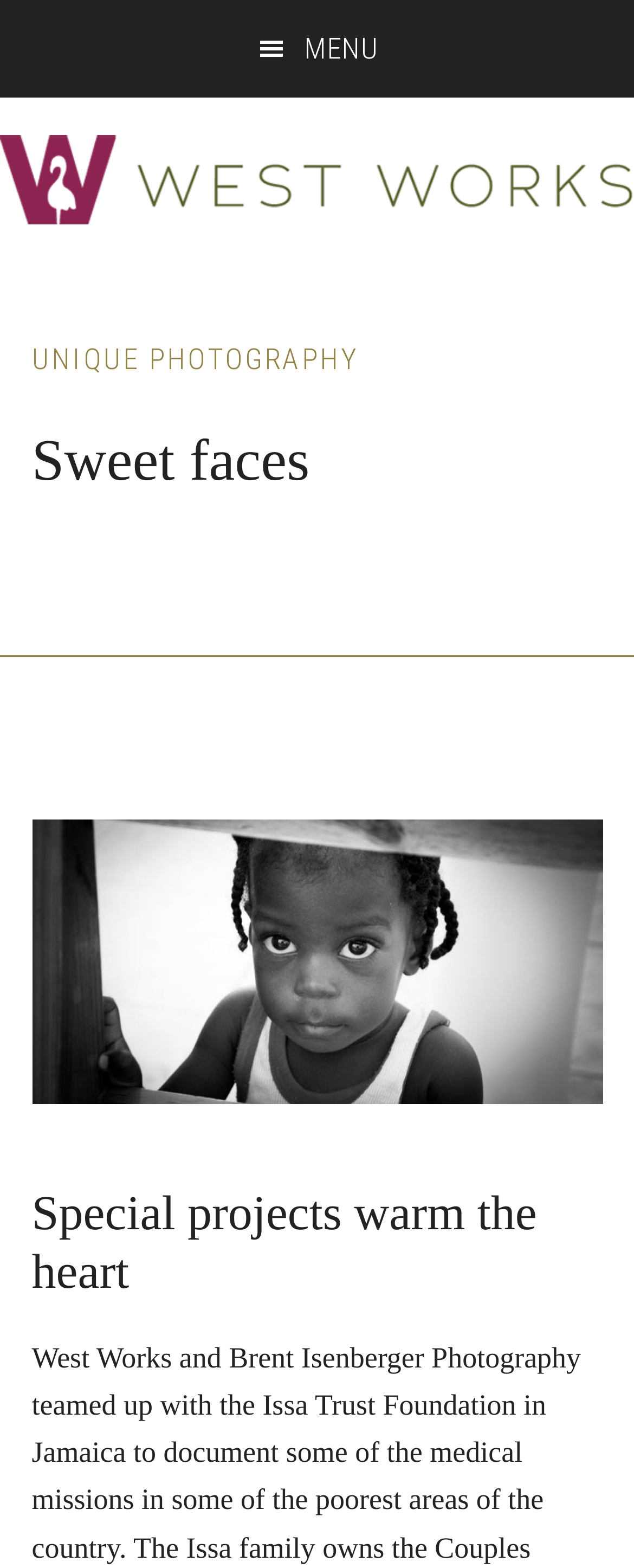Give a complete and precise description of the webpage's appearance.

The webpage is titled "Unique Photography" and features a prominent header with the same text. At the top-left corner, there are three "Skip to" links, allowing users to navigate to main content, primary sidebar, or footer. Next to these links, a menu button is located, which is not currently pressed or expanded.

Below the menu button, a link to "WEST WORKS" is positioned, spanning the full width of the page. The main content area begins with a heading that reads "UNIQUE PHOTOGRAPHY", followed by a subheading "Sweet faces". 

Underneath the subheading, there is a large image that takes up most of the page width, with a caption "Unique photography". Above the image, a header section is present, although it does not contain any landmark elements. 

Further down, a heading "Special projects warm the heart" is displayed, which appears to be related to the image and caption above it. Overall, the webpage has a clean and simple layout, with a focus on showcasing photography projects.